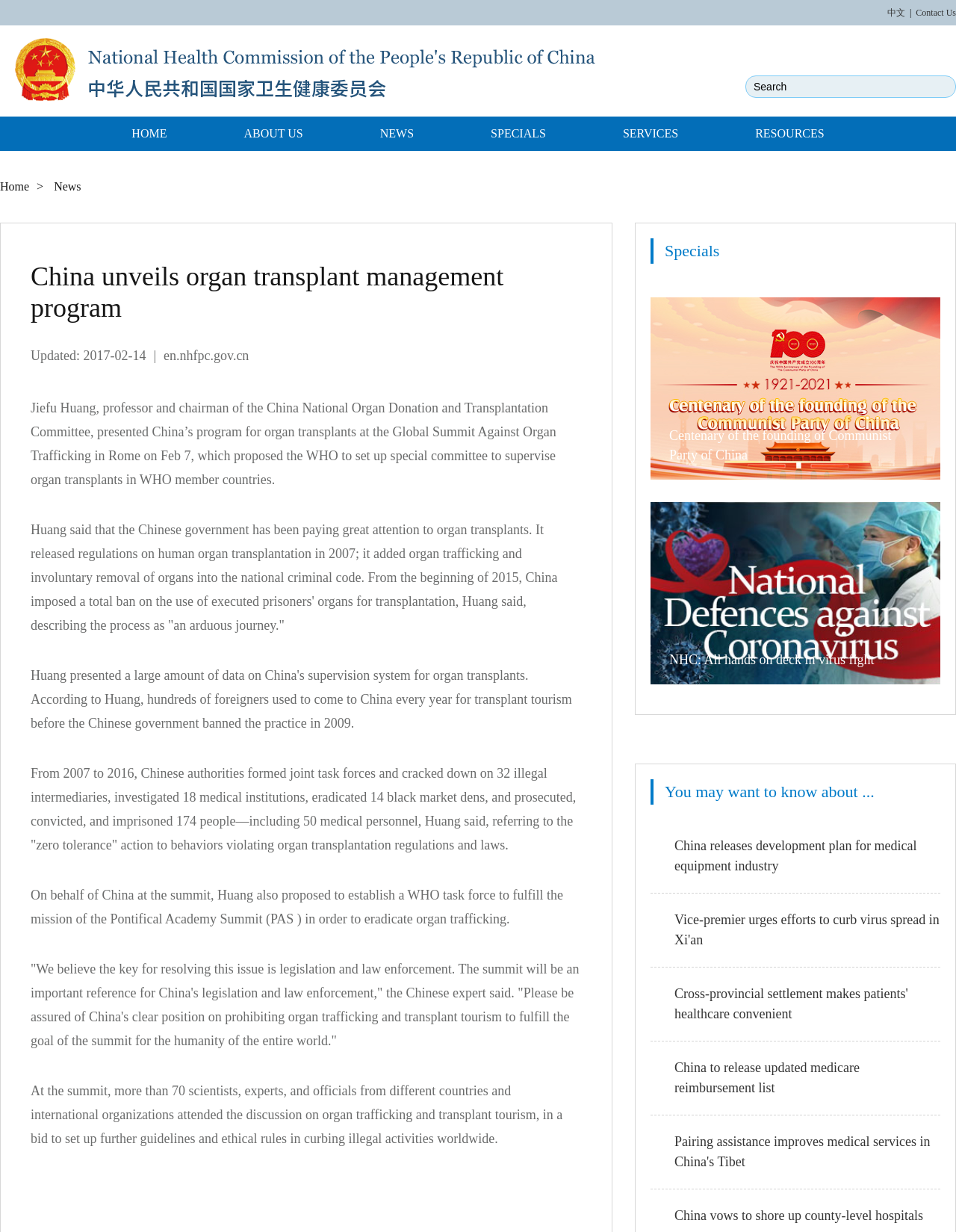Identify the bounding box coordinates of the area you need to click to perform the following instruction: "Read the news".

[0.358, 0.095, 0.472, 0.122]